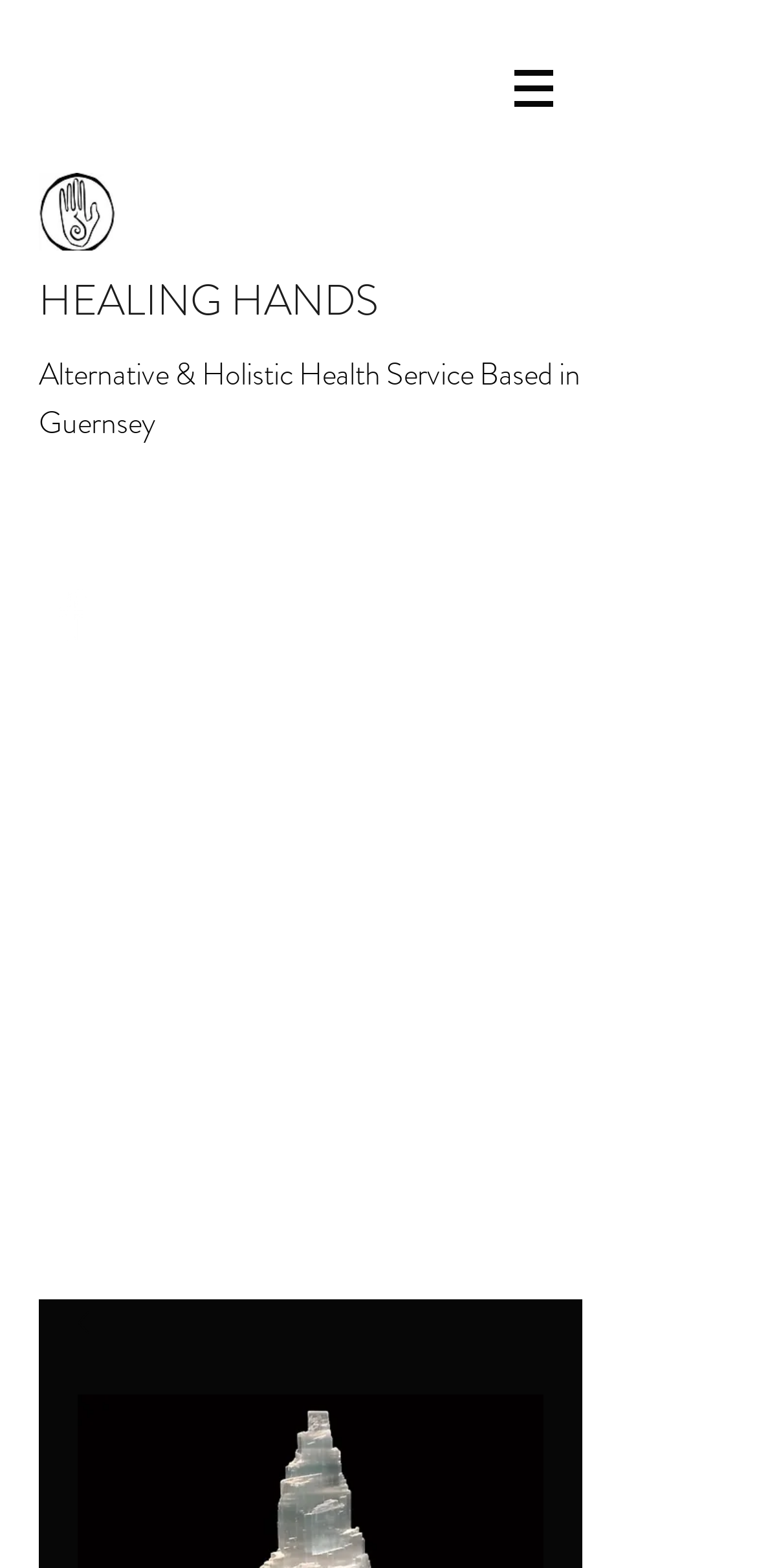Predict the bounding box for the UI component with the following description: "+447781 155 898".

[0.051, 0.32, 0.338, 0.344]